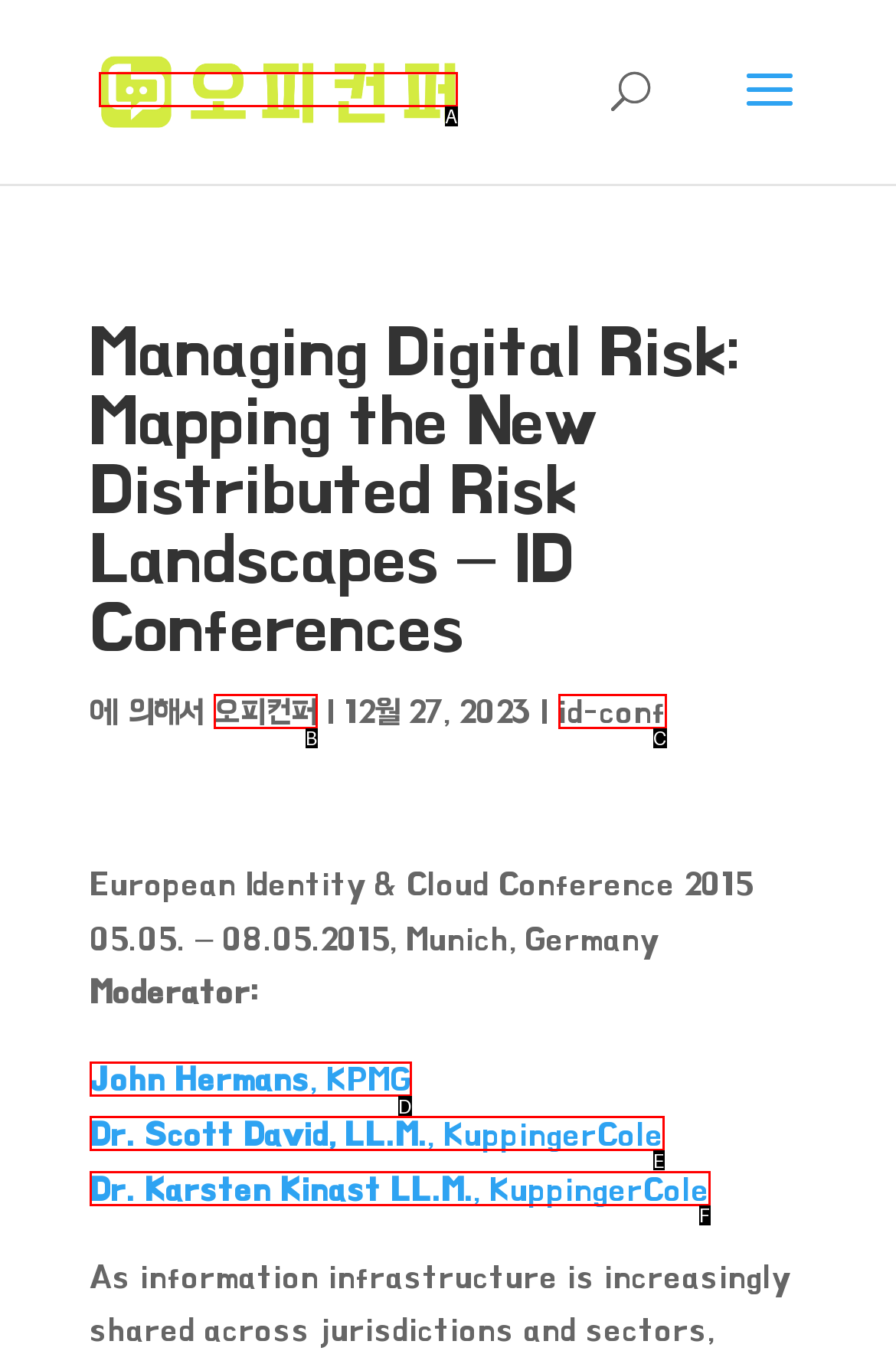Determine which option aligns with the description: Dr. Scott David, LL.M., KuppingerCole. Provide the letter of the chosen option directly.

E